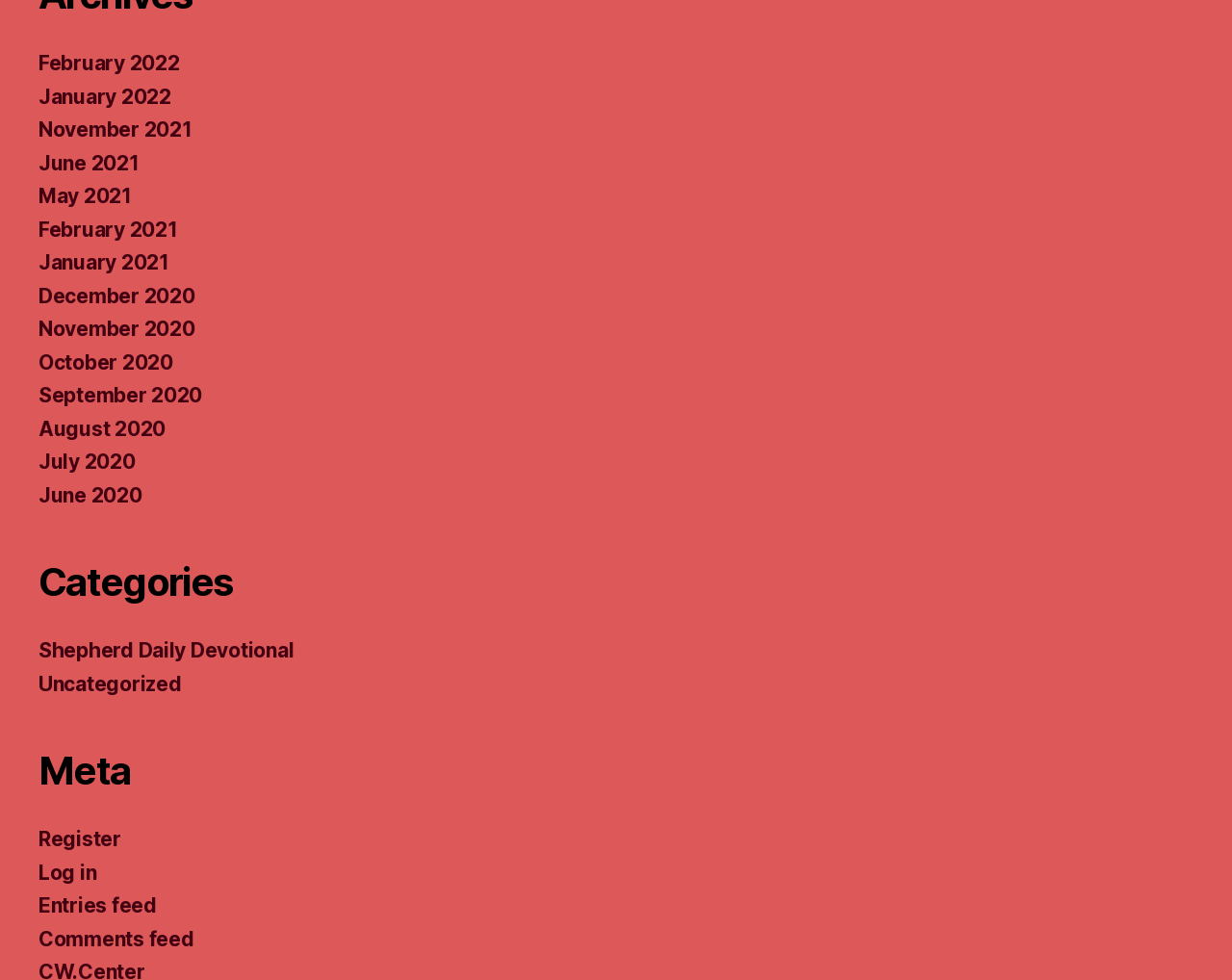Pinpoint the bounding box coordinates for the area that should be clicked to perform the following instruction: "Browse categories".

[0.031, 0.57, 0.523, 0.619]